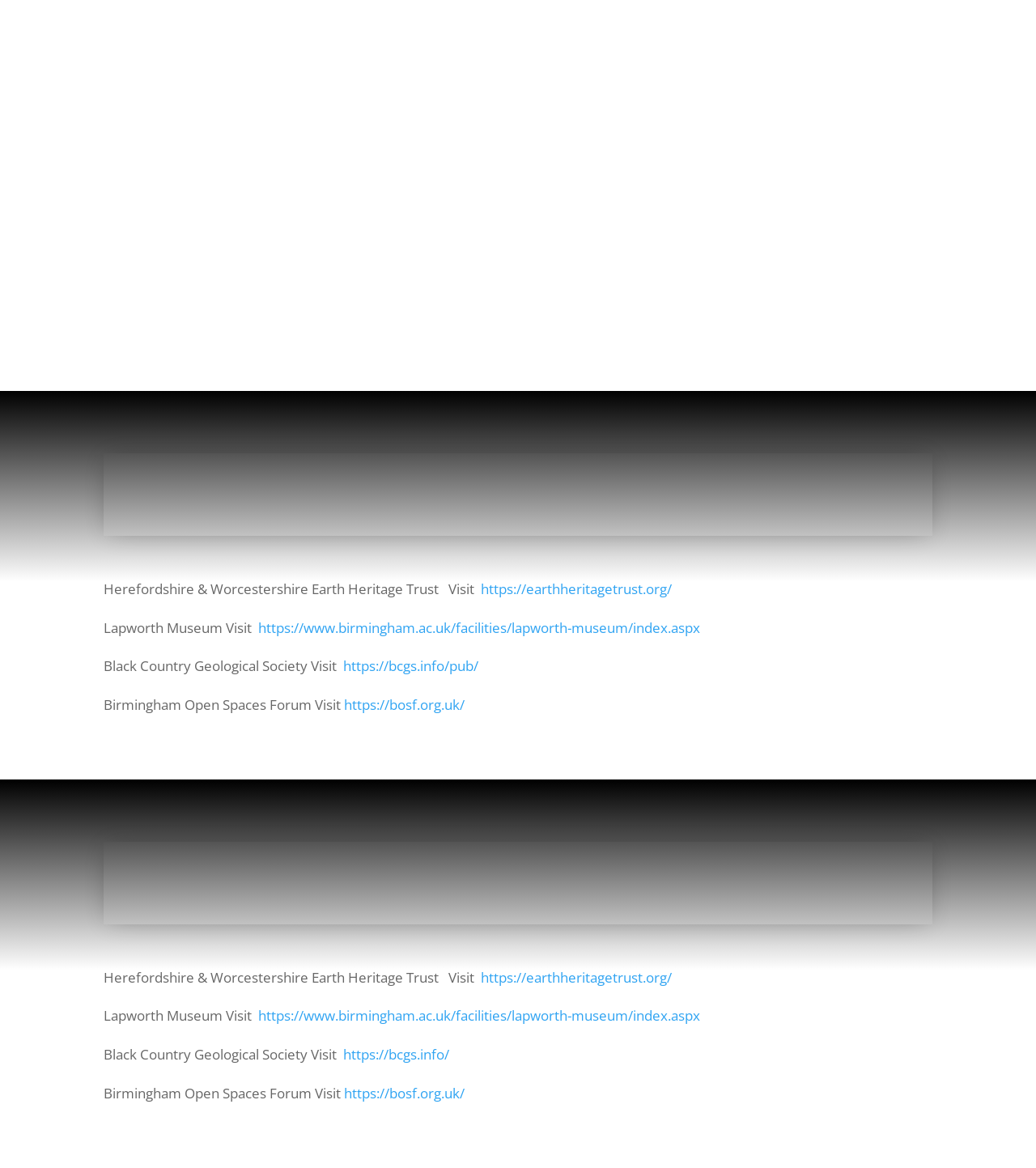Find the bounding box coordinates for the area that must be clicked to perform this action: "Learn more about Adrian Gordon's work".

None